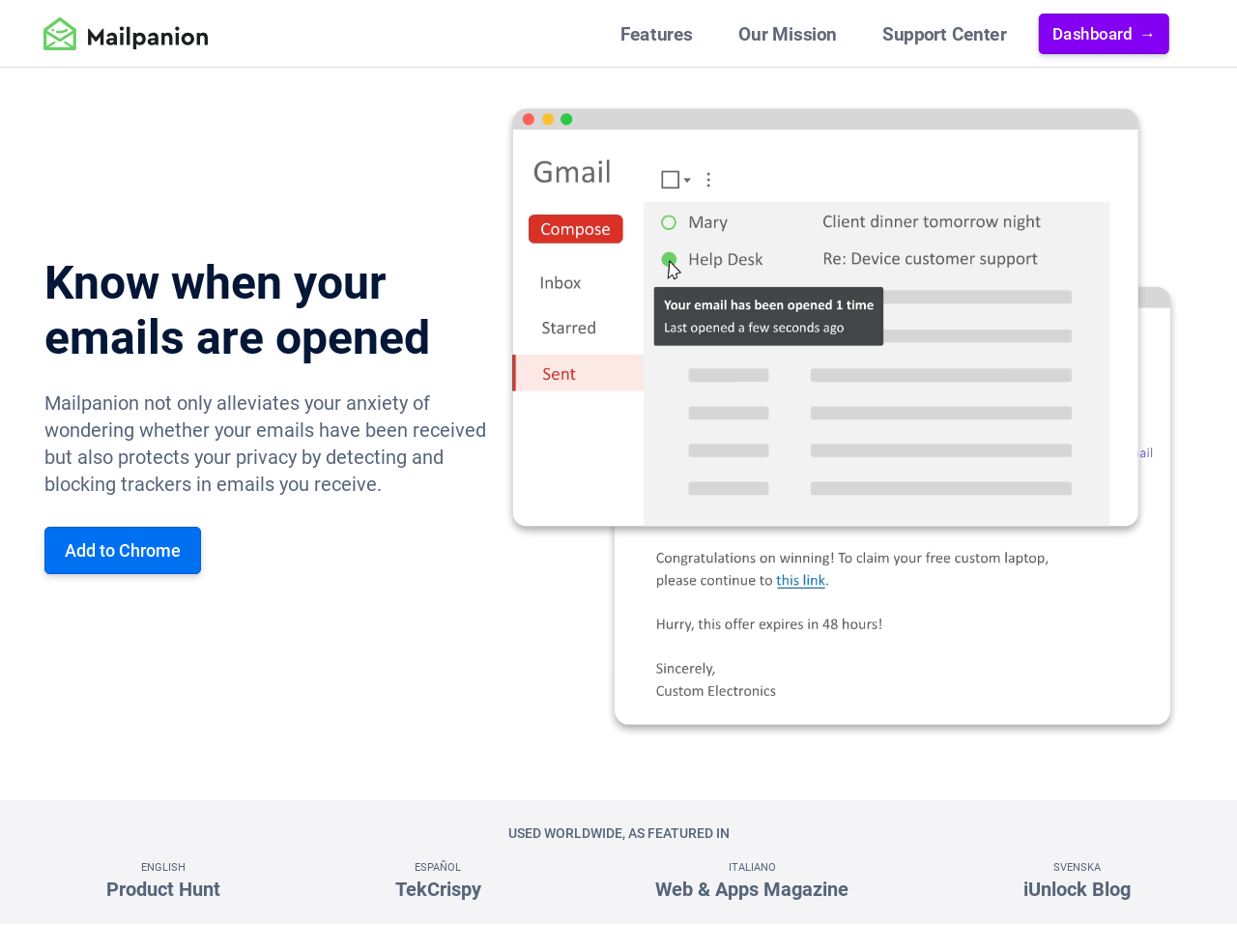Based on the element description: "parent_node: Type keywords...", identify the UI element and provide its bounding box coordinates. Use four float numbers between 0 and 1, [left, top, right, bottom].

None